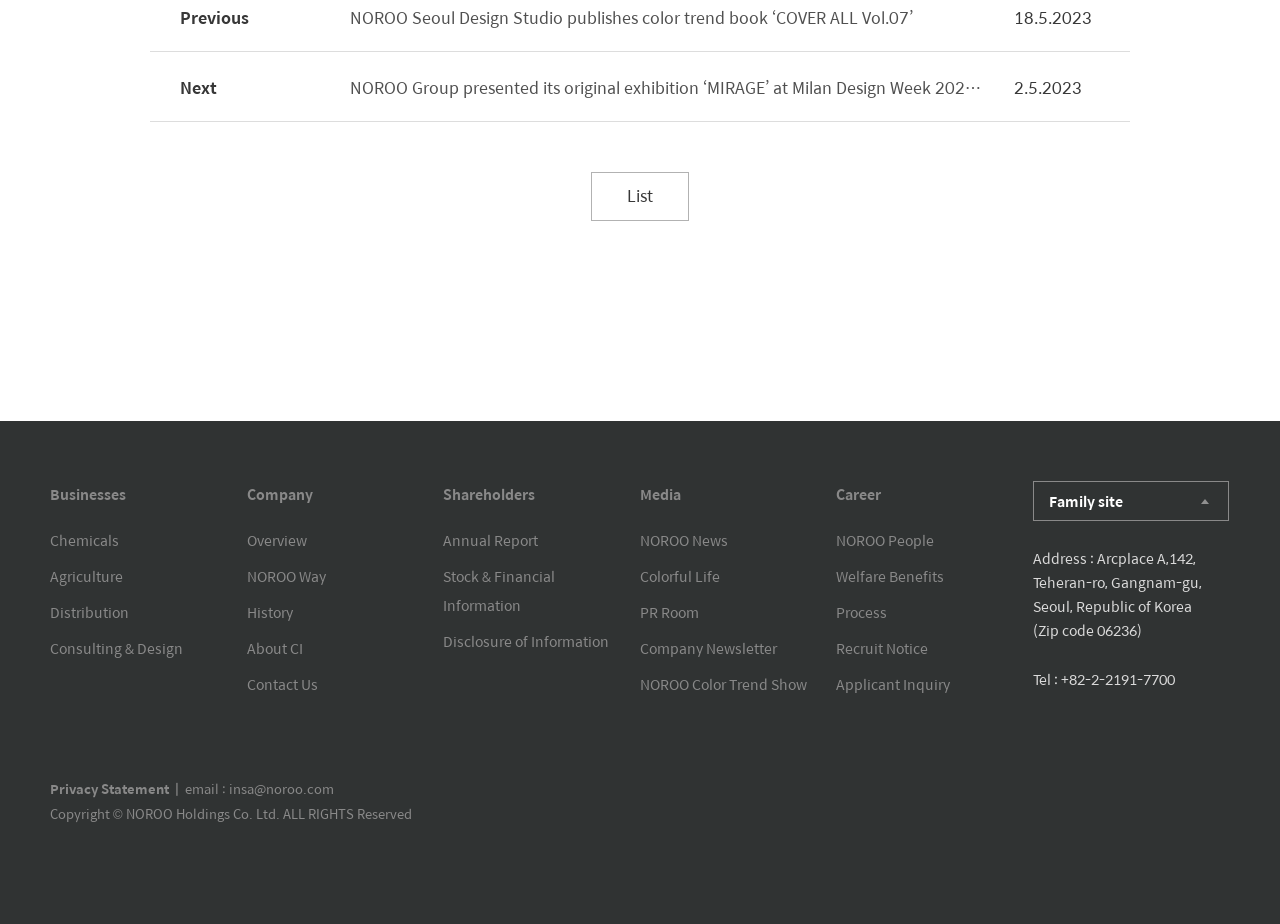Calculate the bounding box coordinates of the UI element given the description: "NOROO Color Trend Show".

[0.5, 0.729, 0.638, 0.753]